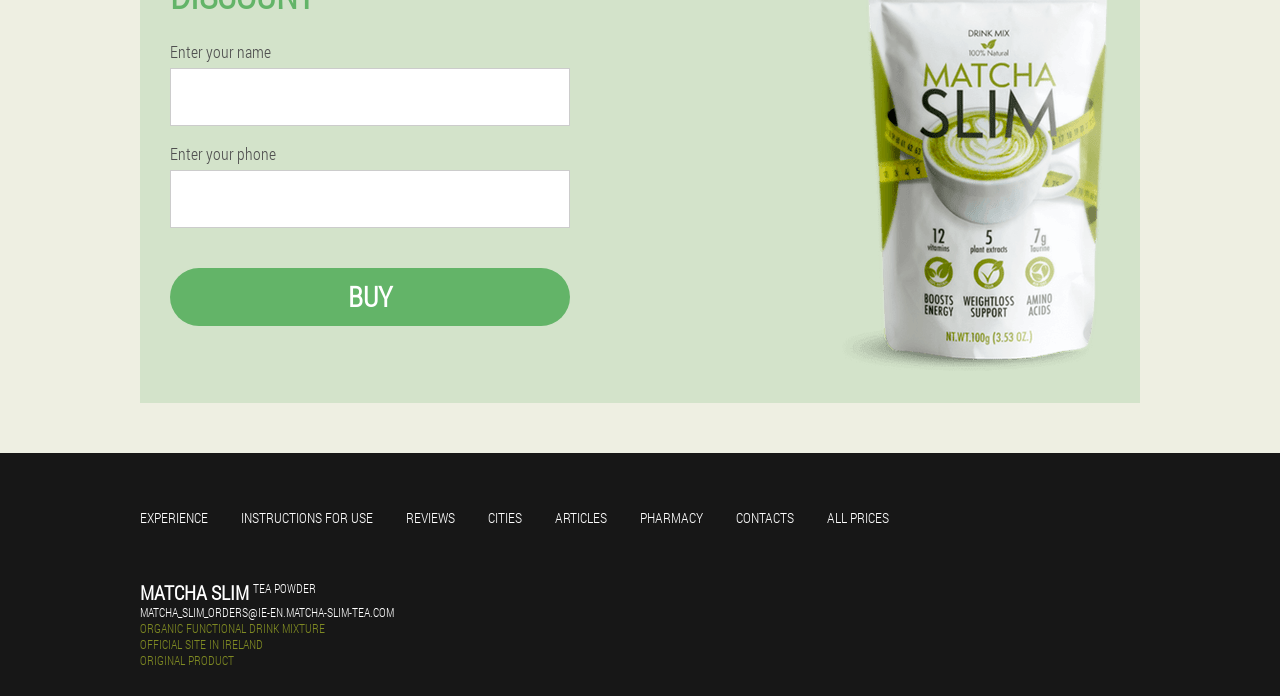What is the country mentioned on the webpage?
Please provide a single word or phrase in response based on the screenshot.

Ireland